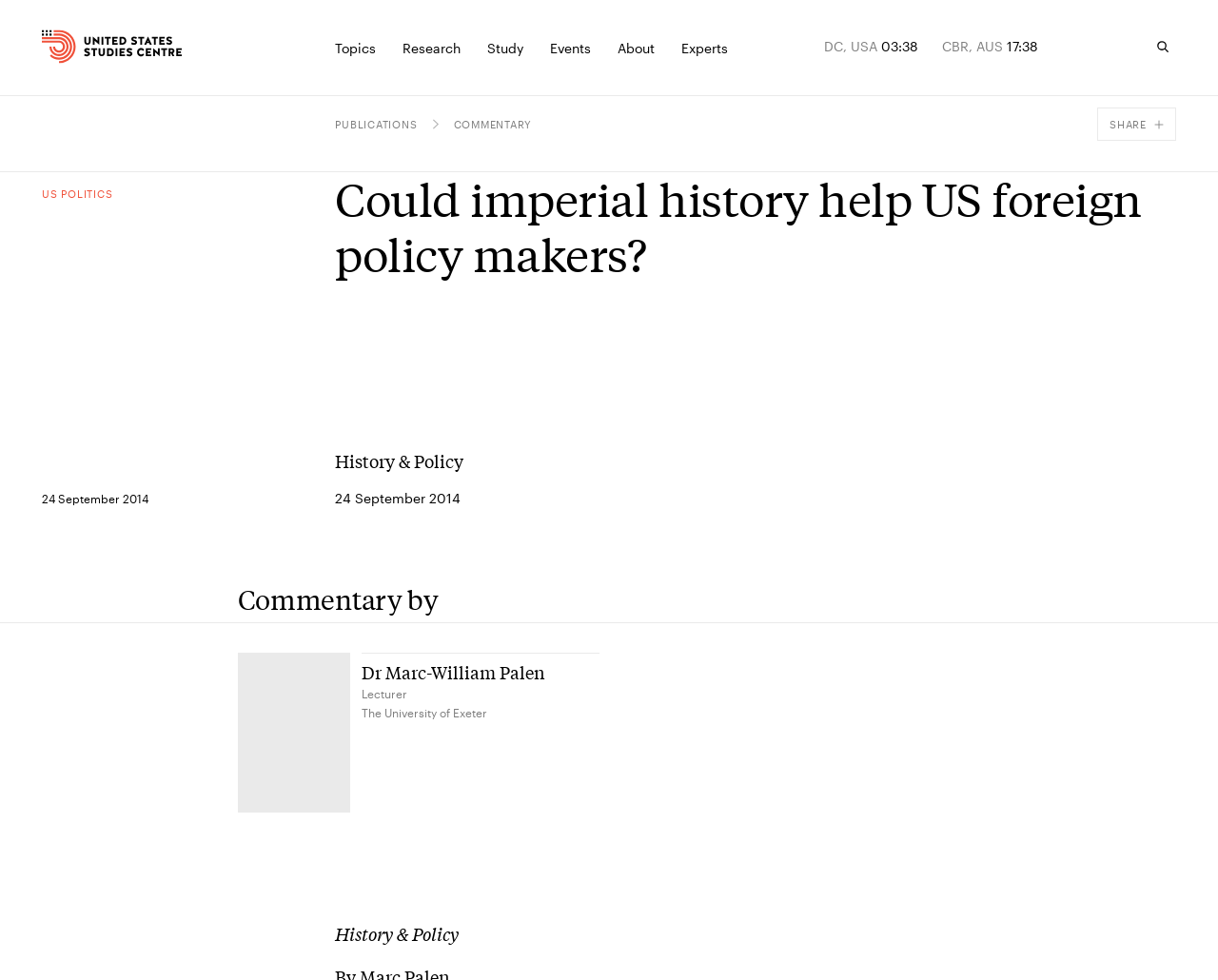Provide a brief response to the question below using a single word or phrase: 
What is the date of the article?

24 September 2014